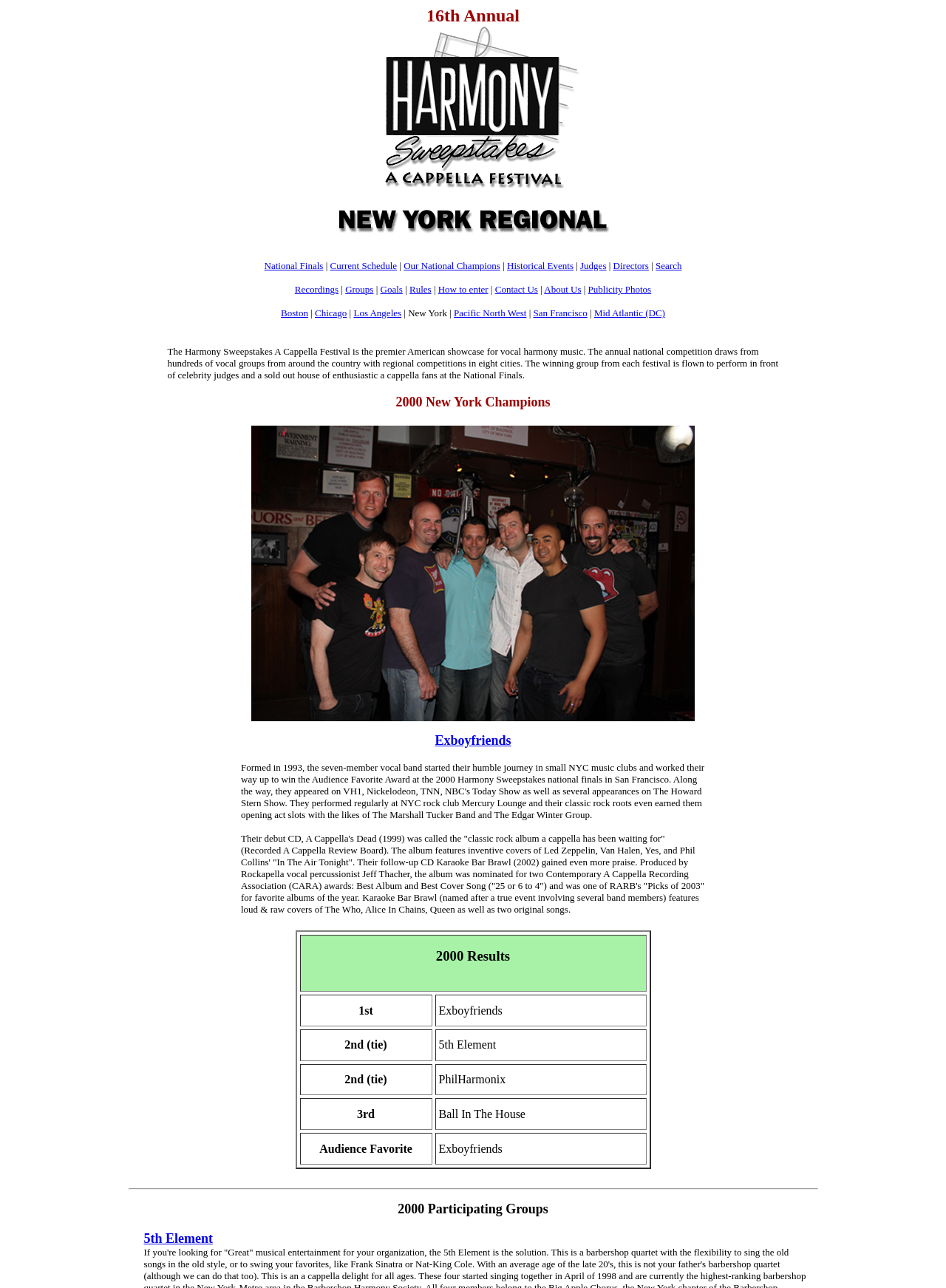What is the name of the festival?
Provide a comprehensive and detailed answer to the question.

The name of the festival can be found in the heading '16th Annual' and the image description 'New York Harmony Sweepstakes A Cappella Festival acapella singing competition'.